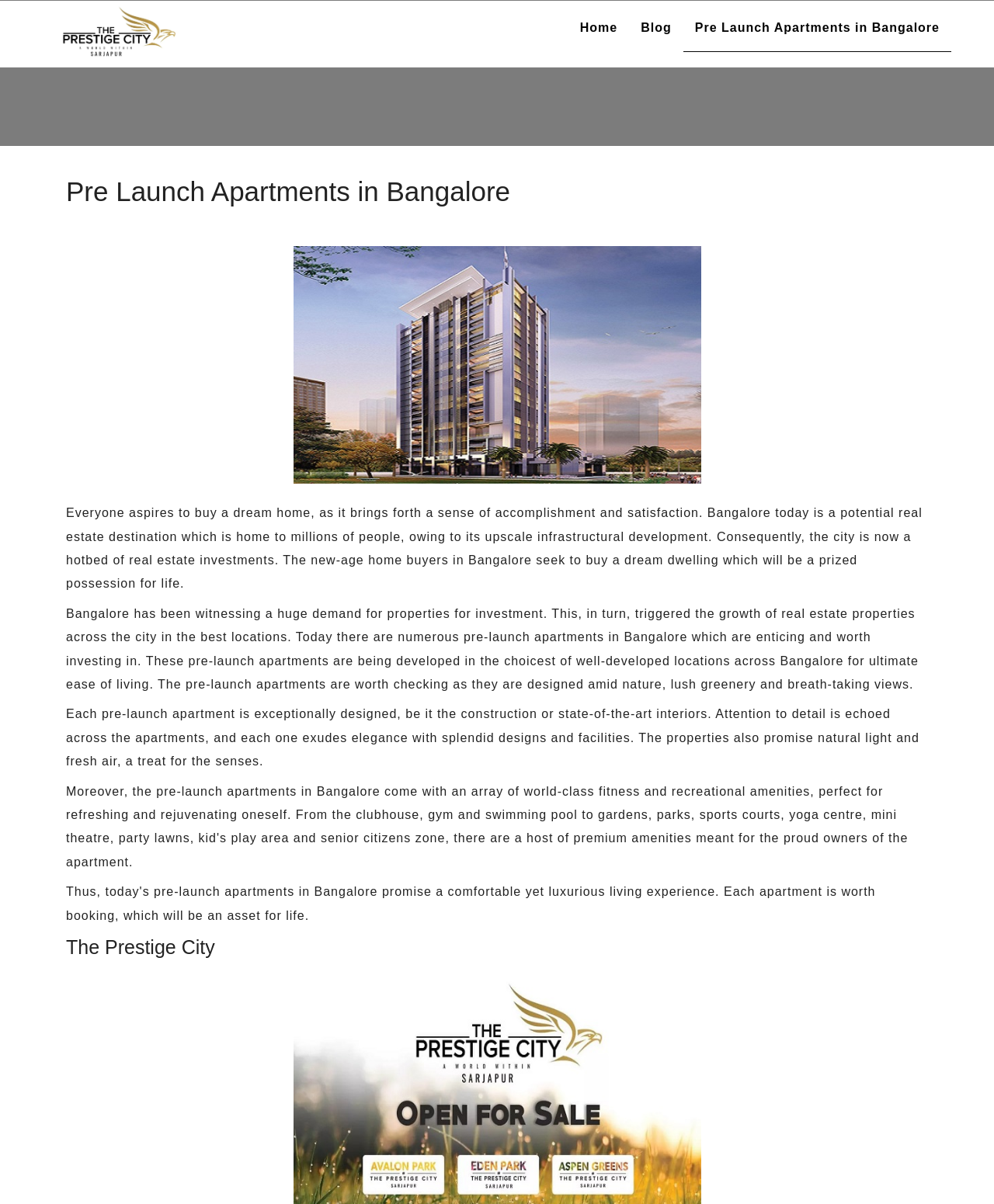Using the description: "Blog", determine the UI element's bounding box coordinates. Ensure the coordinates are in the format of four float numbers between 0 and 1, i.e., [left, top, right, bottom].

[0.633, 0.003, 0.687, 0.042]